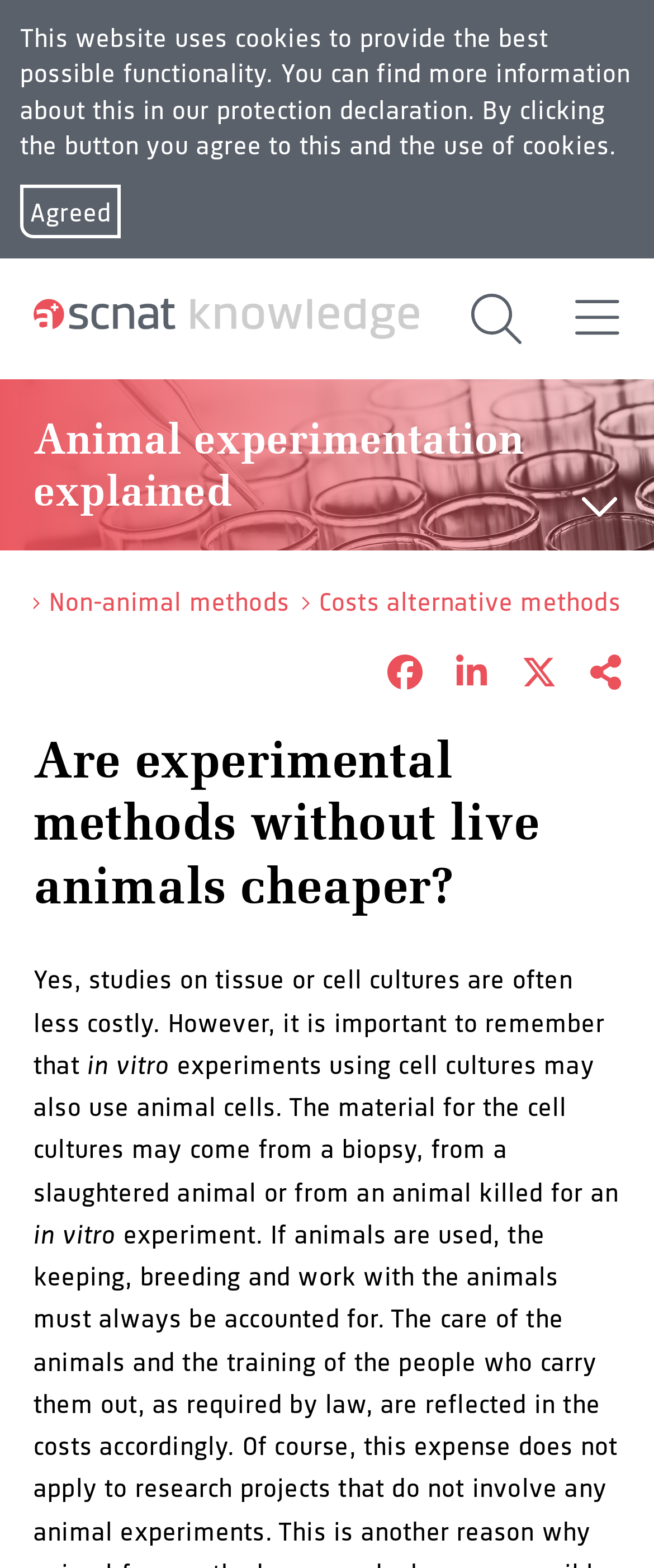Please provide the bounding box coordinate of the region that matches the element description: online training. Coordinates should be in the format (top-left x, top-left y, bottom-right x, bottom-right y) and all values should be between 0 and 1.

None